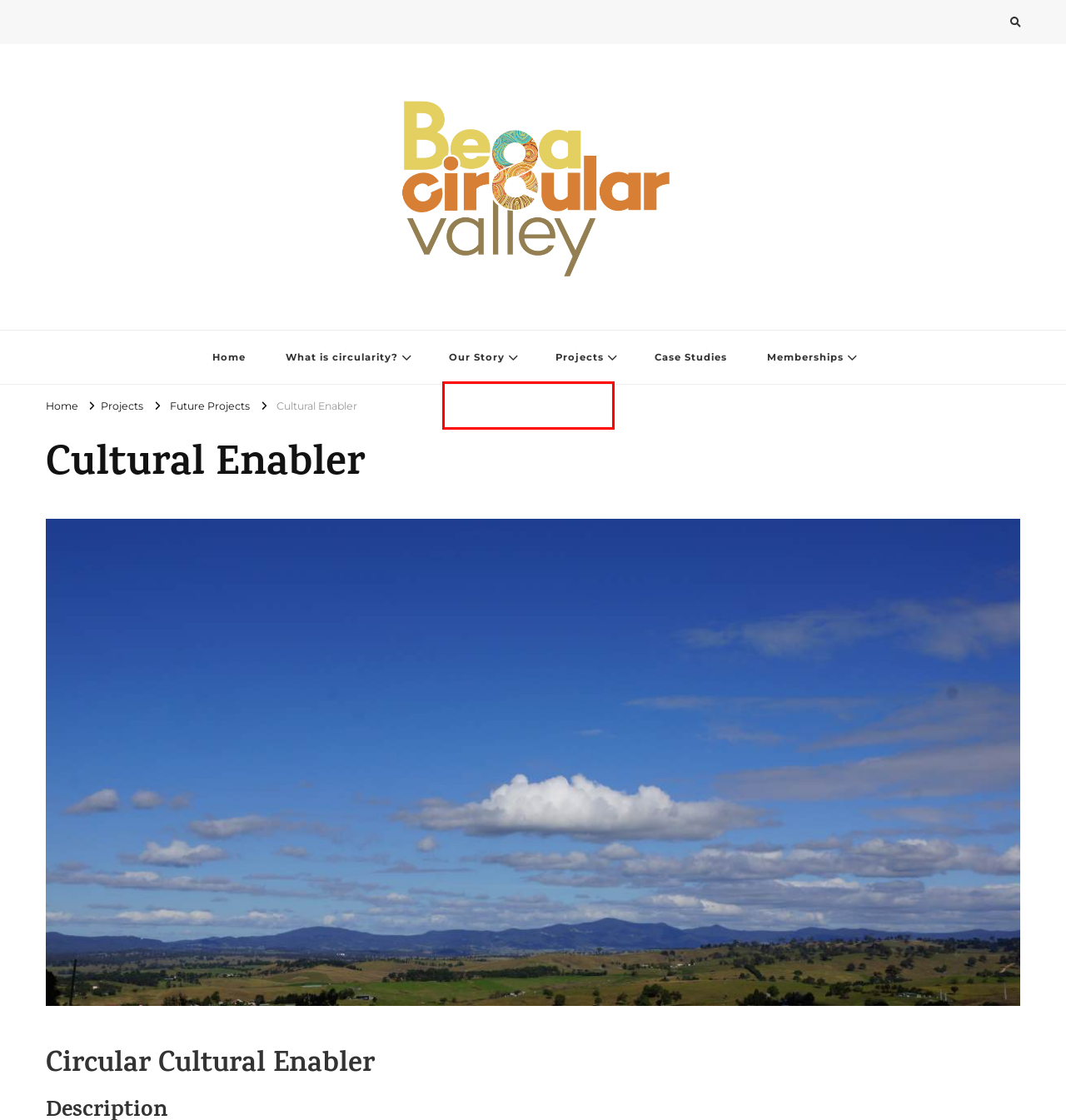Please examine the screenshot provided, which contains a red bounding box around a UI element. Select the webpage description that most accurately describes the new page displayed after clicking the highlighted element. Here are the candidates:
A. Globally informed, locally developed - Bega Circular Valley
B. Useful Links - Bega Circular Valley
C. Projects - Bega Circular Valley
D. Current Projects - Bega Circular Valley
E. Our Story - Bega Circular Valley
F. Roadmap - Bega Circular Valley
G. Memberships - Bega Circular Valley
H. Emerging Projects - Bega Circular Valley

D